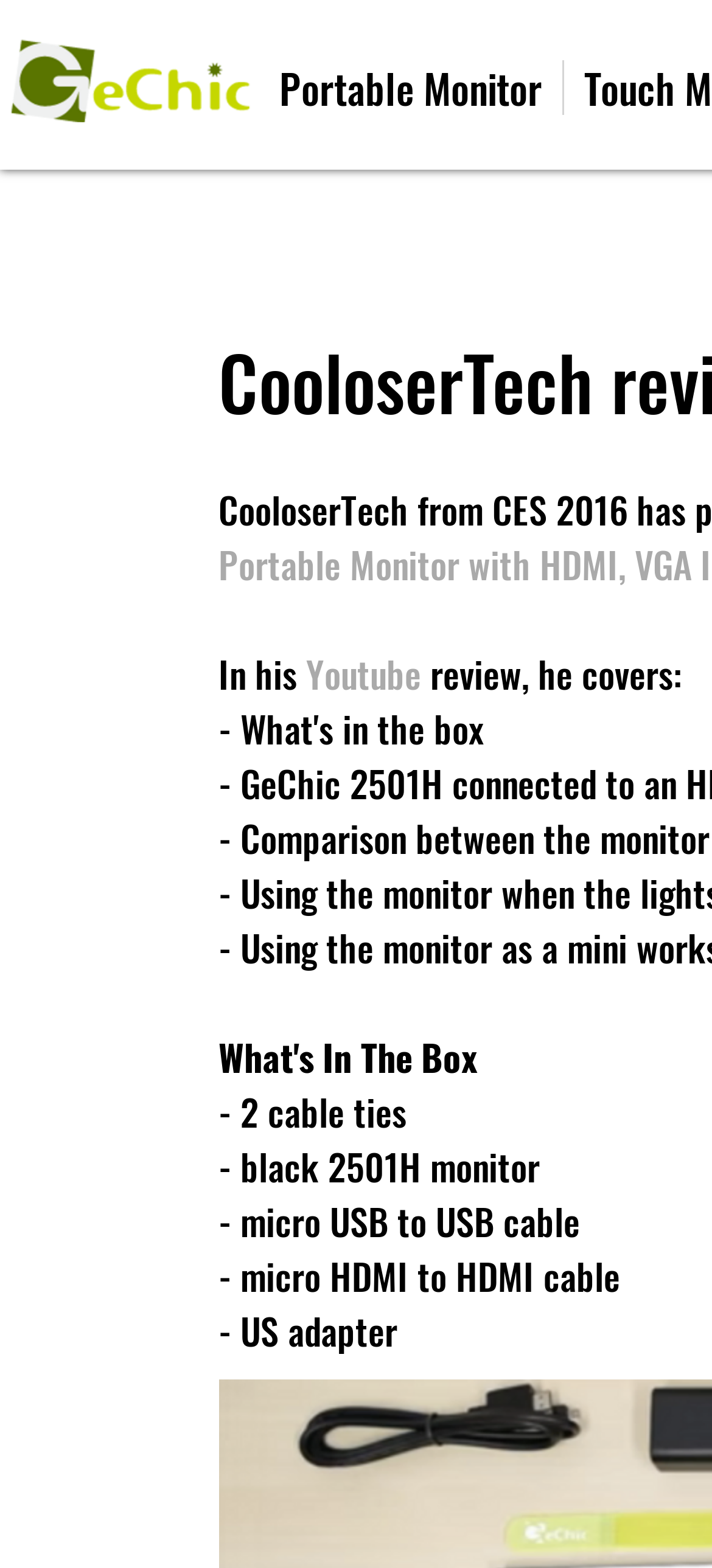Please give a one-word or short phrase response to the following question: 
What is the reviewer's platform?

Youtube